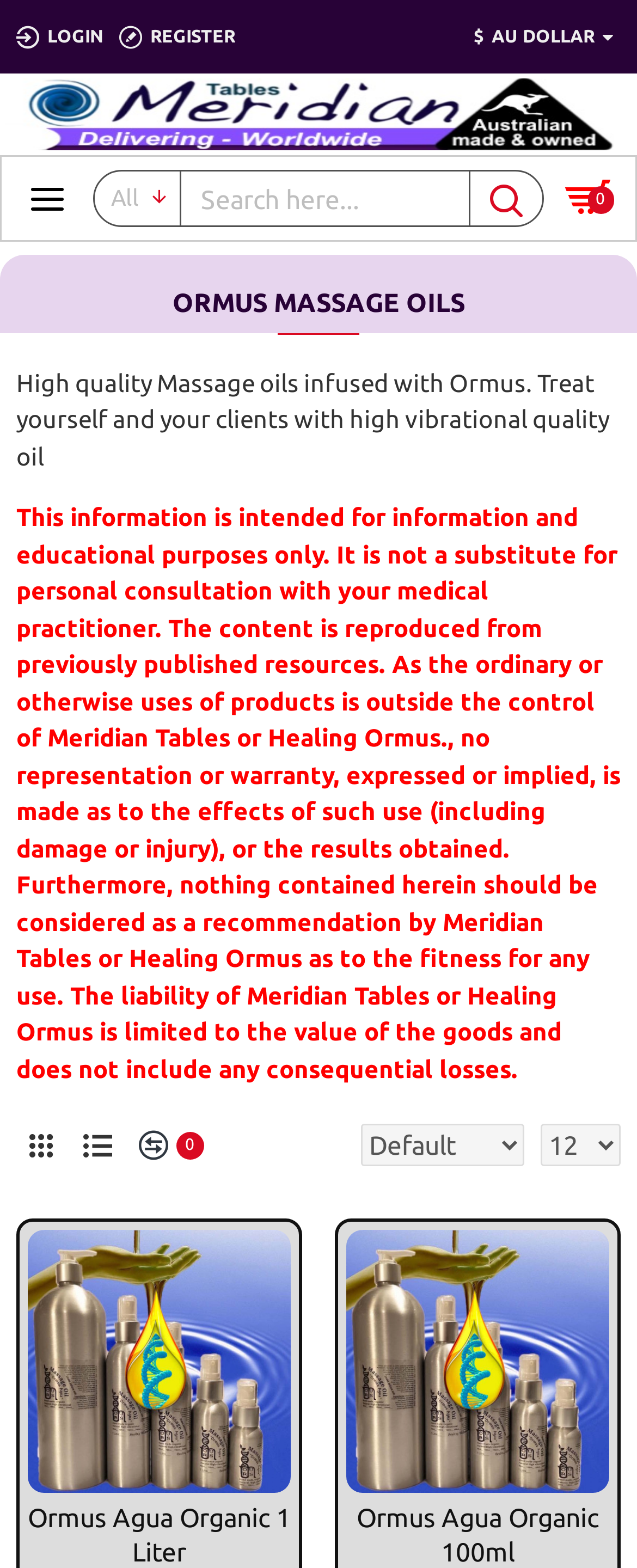Find the bounding box coordinates for the UI element whose description is: "Shoper Theme". The coordinates should be four float numbers between 0 and 1, in the format [left, top, right, bottom].

None